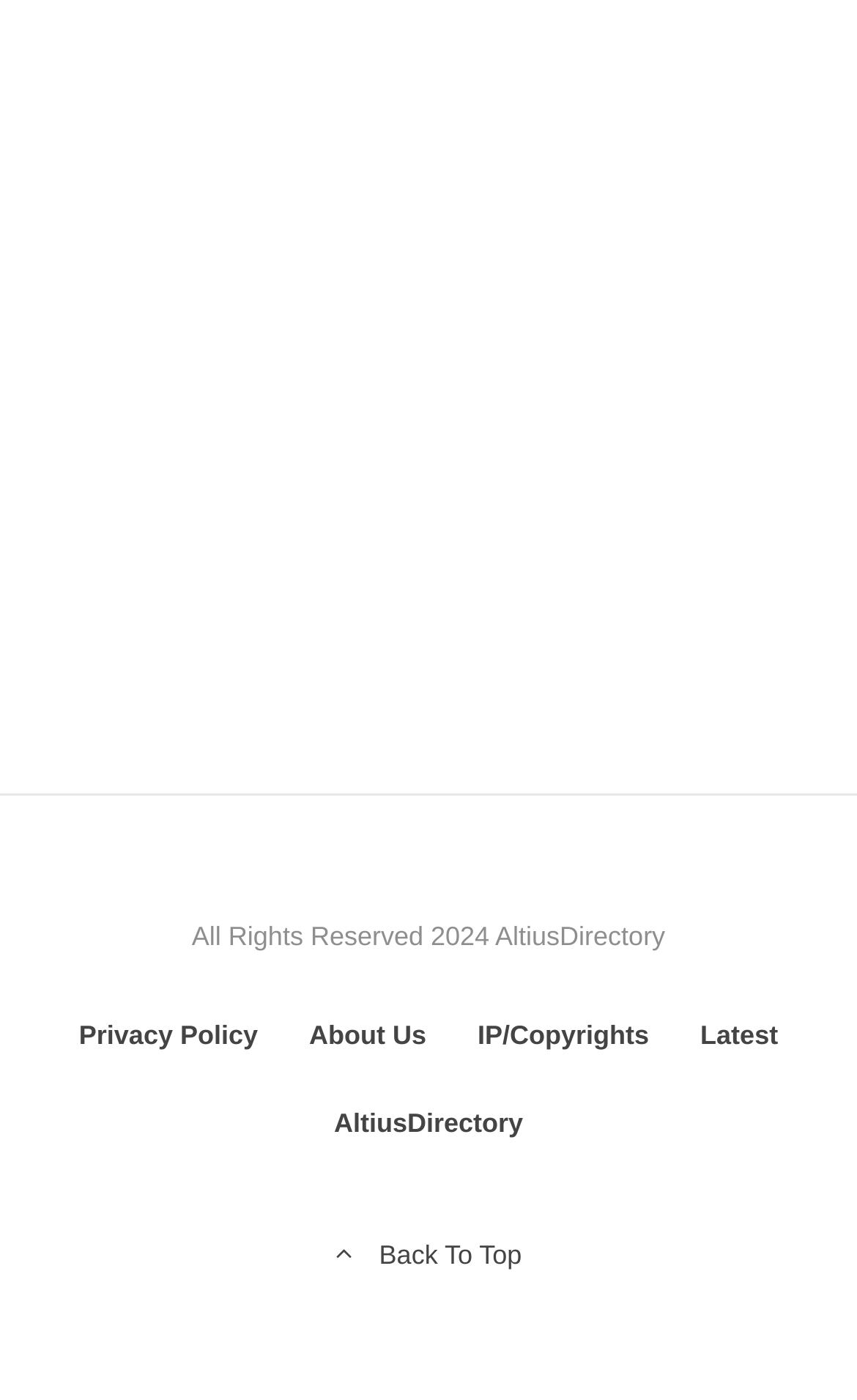What is the position of the 'About Us' link?
Please provide an in-depth and detailed response to the question.

I analyzed the bounding box coordinates of the 'About Us' link element, which is [0.361, 0.726, 0.497, 0.757]. Comparing this with the coordinates of other link elements, I found that it is located in the middle of the footer section.